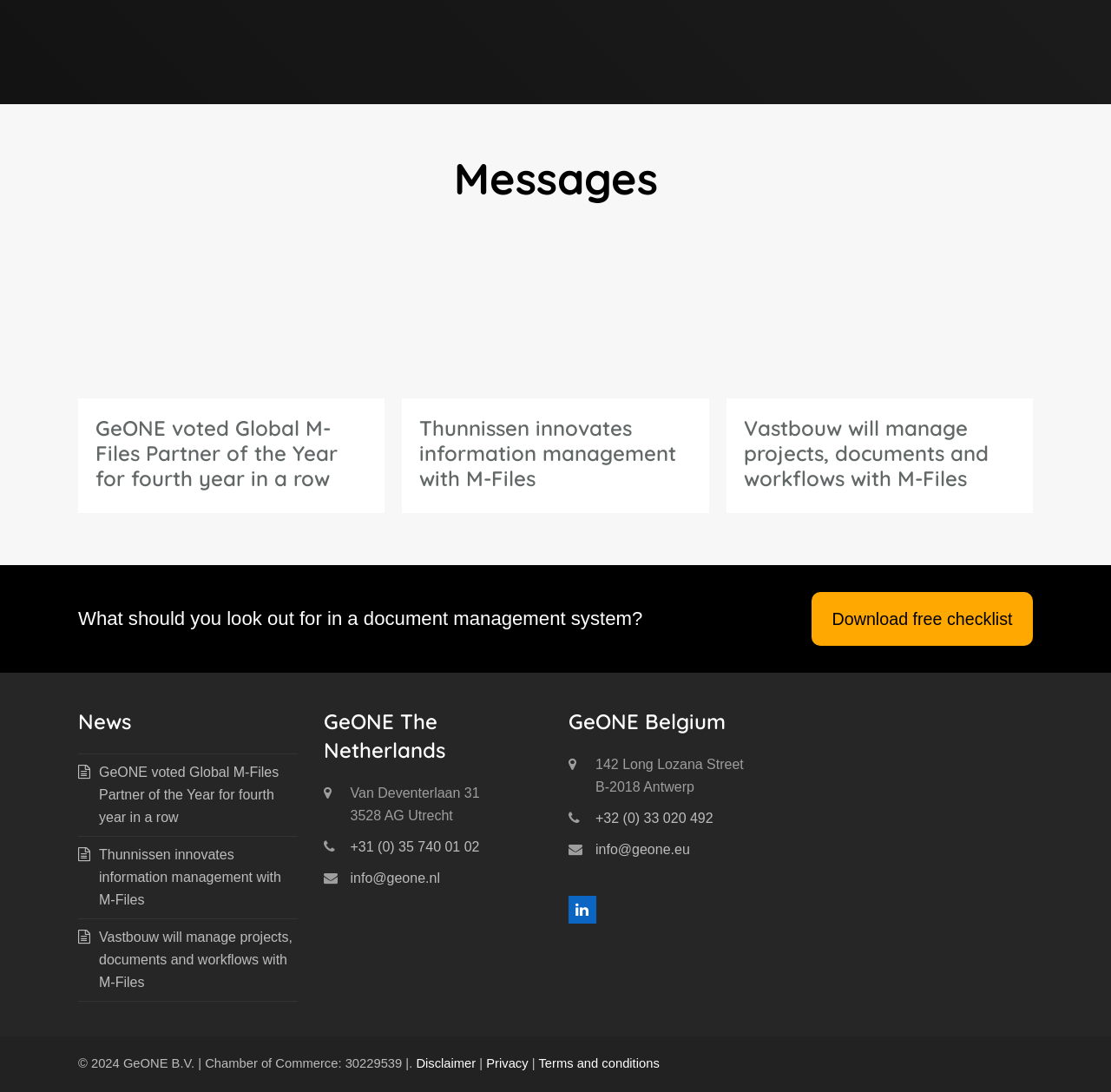Kindly determine the bounding box coordinates for the clickable area to achieve the given instruction: "View the disclaimer".

[0.375, 0.967, 0.428, 0.98]